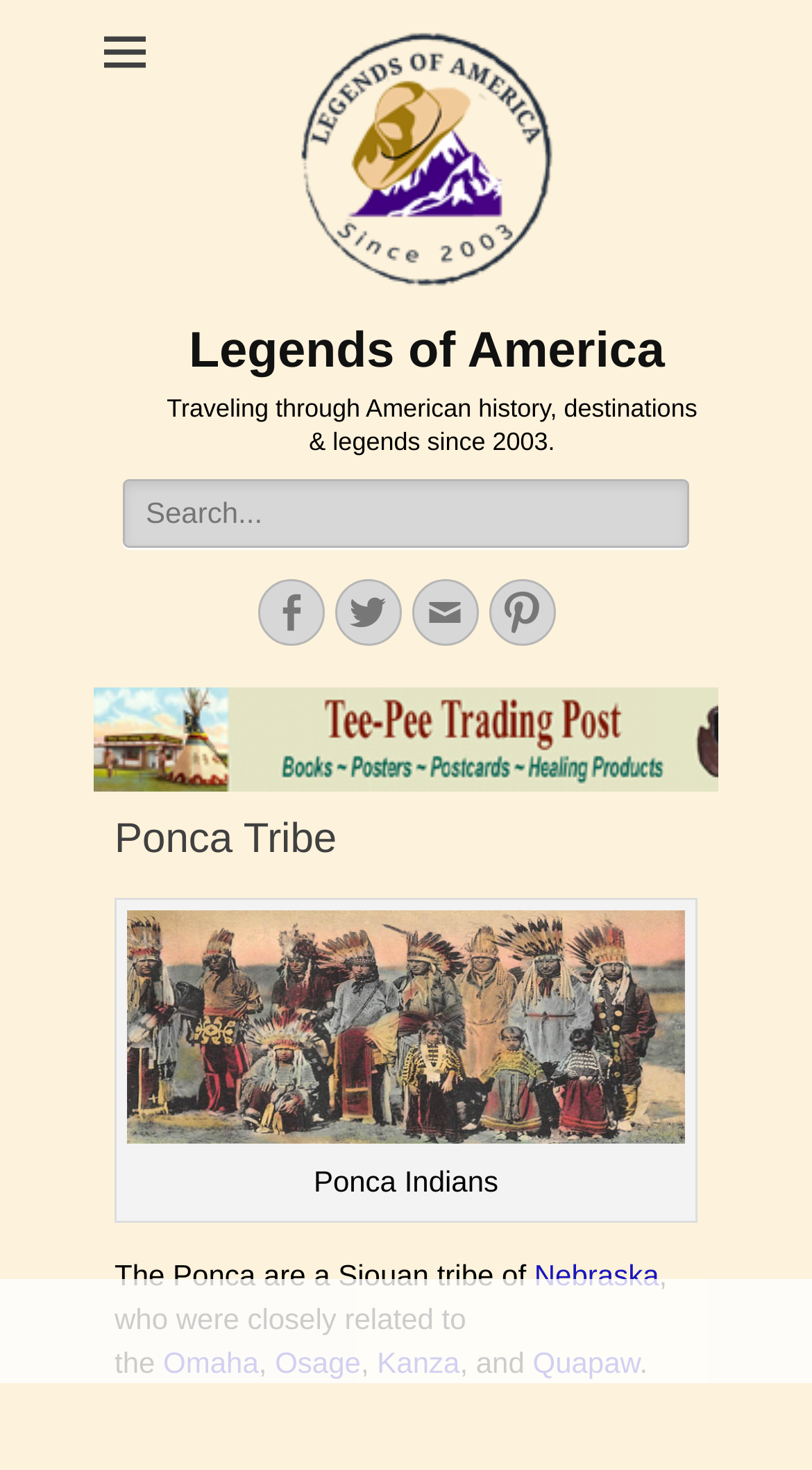Using a single word or phrase, answer the following question: 
How many social media links are available on this webpage?

4